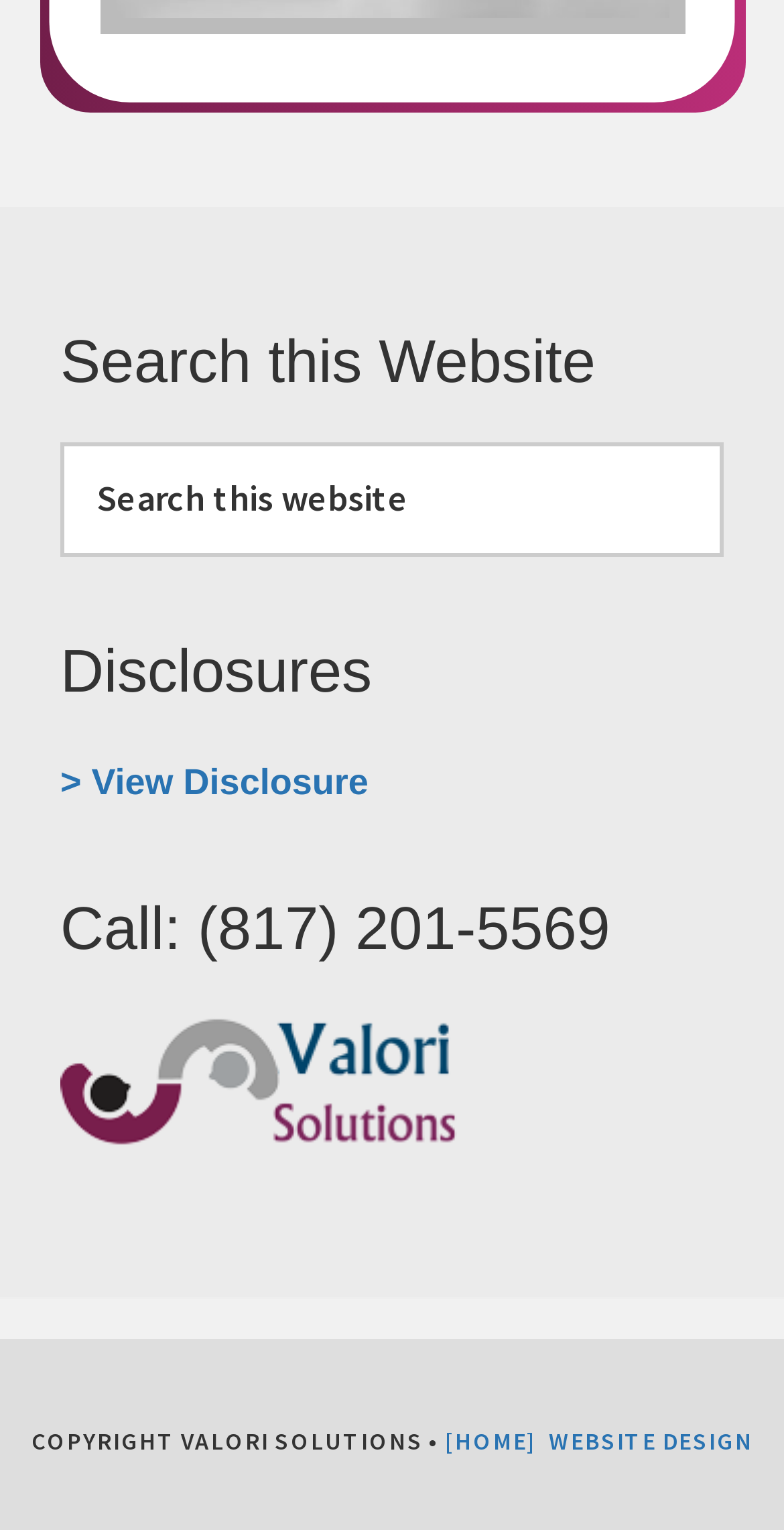Please specify the bounding box coordinates in the format (top-left x, top-left y, bottom-right x, bottom-right y), with all values as floating point numbers between 0 and 1. Identify the bounding box of the UI element described by: Website Design

[0.7, 0.931, 0.96, 0.951]